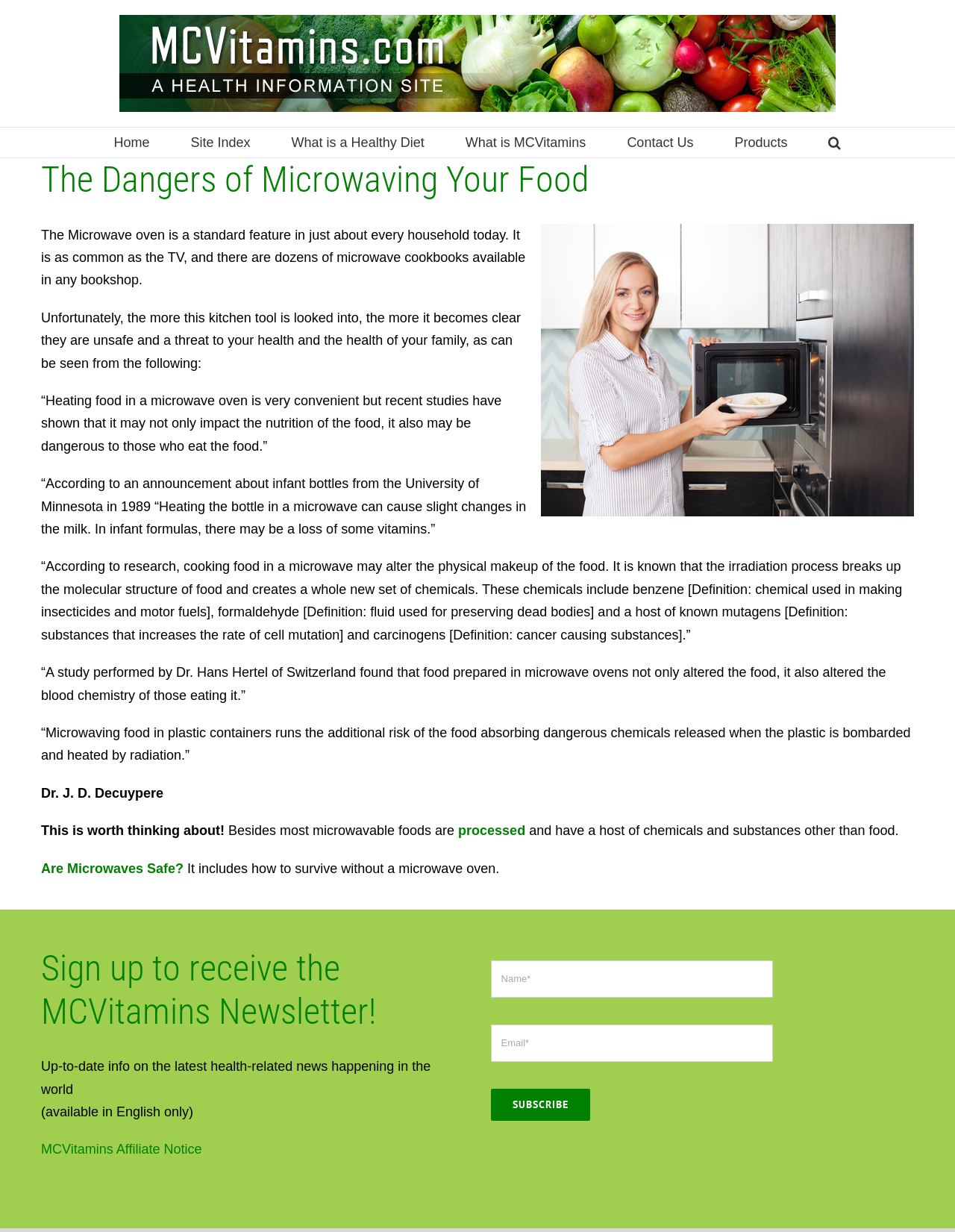Your task is to find and give the main heading text of the webpage.

The Dangers of Microwaving Your Food